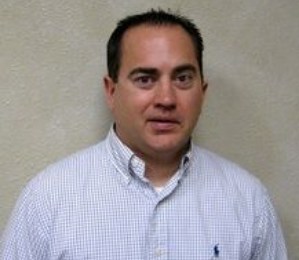What is Jason's area of expertise?
Answer the question with a detailed and thorough explanation.

According to the caption, Jason Jedele's expertise lies primarily in residential and acreage sales, indicating his specialization in these areas of real estate.